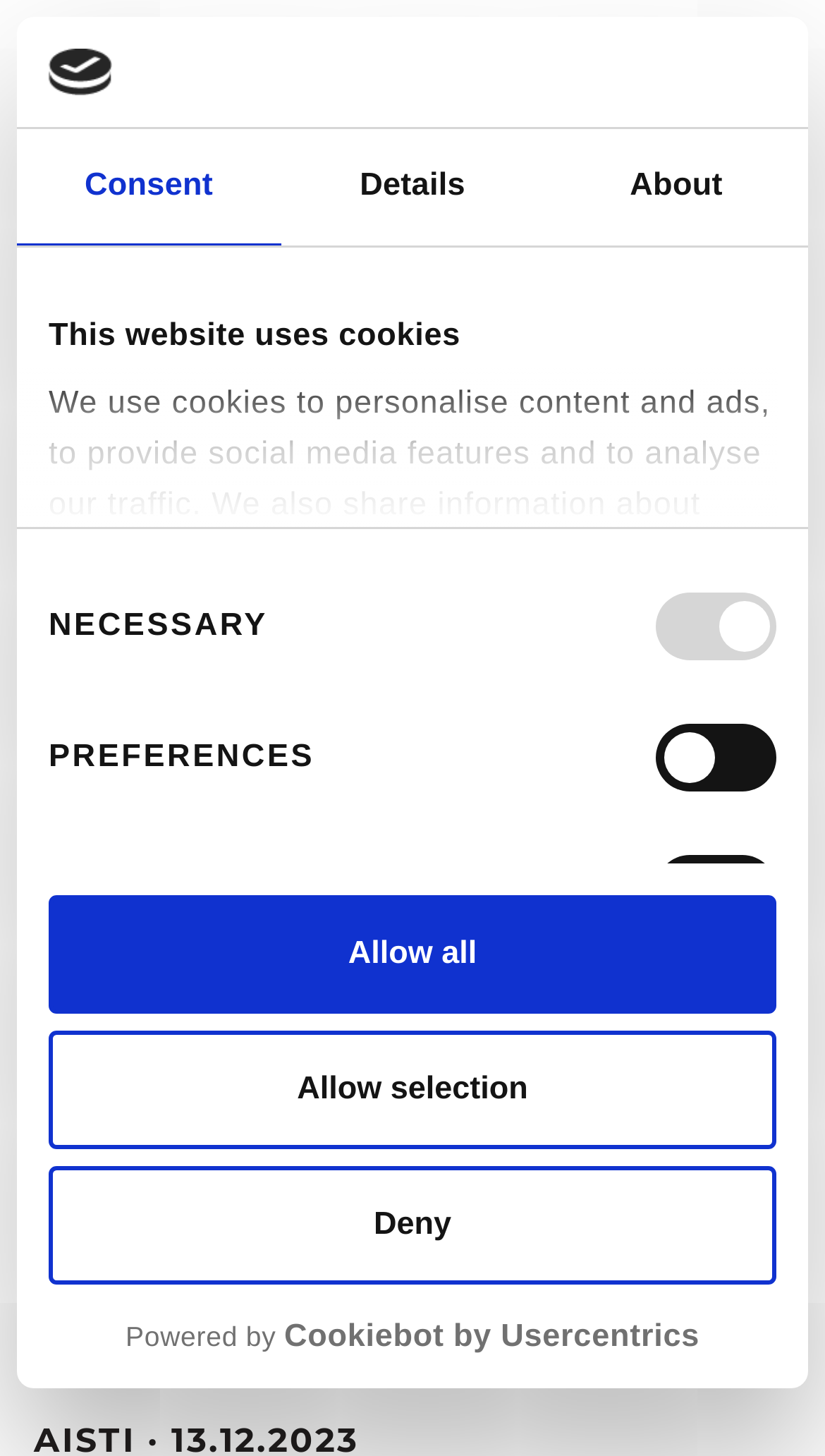Can you specify the bounding box coordinates of the area that needs to be clicked to fulfill the following instruction: "Click the Aisti link"?

[0.041, 0.055, 0.356, 0.09]